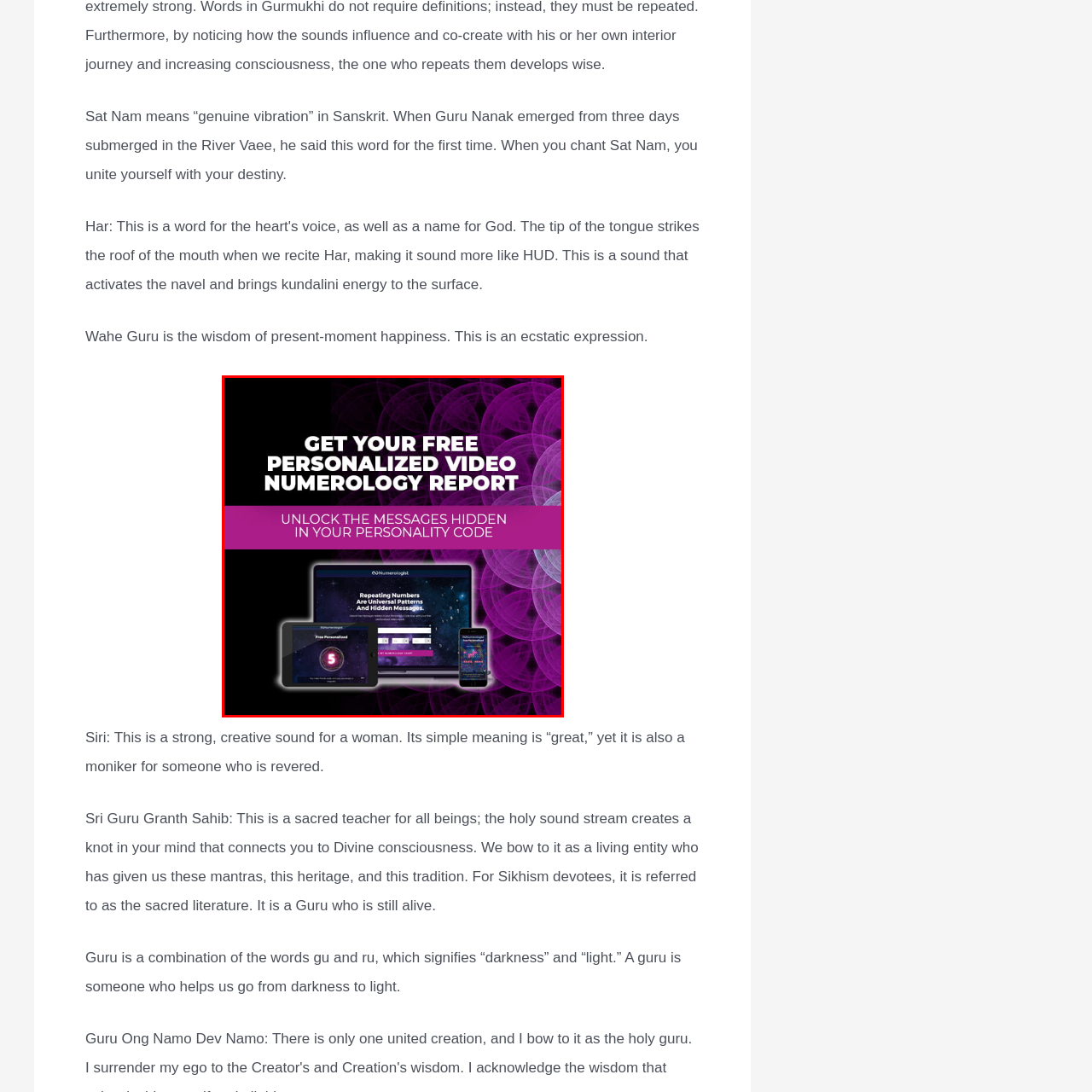Provide a thorough caption for the image that is surrounded by the red boundary.

The image showcases an eye-catching promotional graphic for a personalized video numerology report. At the top, bold text reads "GET YOUR FREE PERSONALIZED VIDEO NUMEROLOGY REPORT," emphasizing the offer prominently. Below this, a vibrant purple band invites viewers to "UNLOCK THE MESSAGES HIDDEN IN YOUR PERSONALITY CODE," hinting at the insights the report may provide.

The background features a visually appealing blend of cosmic elements, including colorful circular forms that suggest a mystical or spiritual theme, enhancing the aesthetic of the numerological inquiry. In the foreground, devices displaying the report's content—such as a computer and mobile phone—are depicted, illustrating the accessibility and digital nature of the service. The central part of the graphic highlights the concept of "Repeating Numbers," presented as universal patterns that convey hidden messages, sparking curiosity and interest in numerology as a tool for personal understanding.